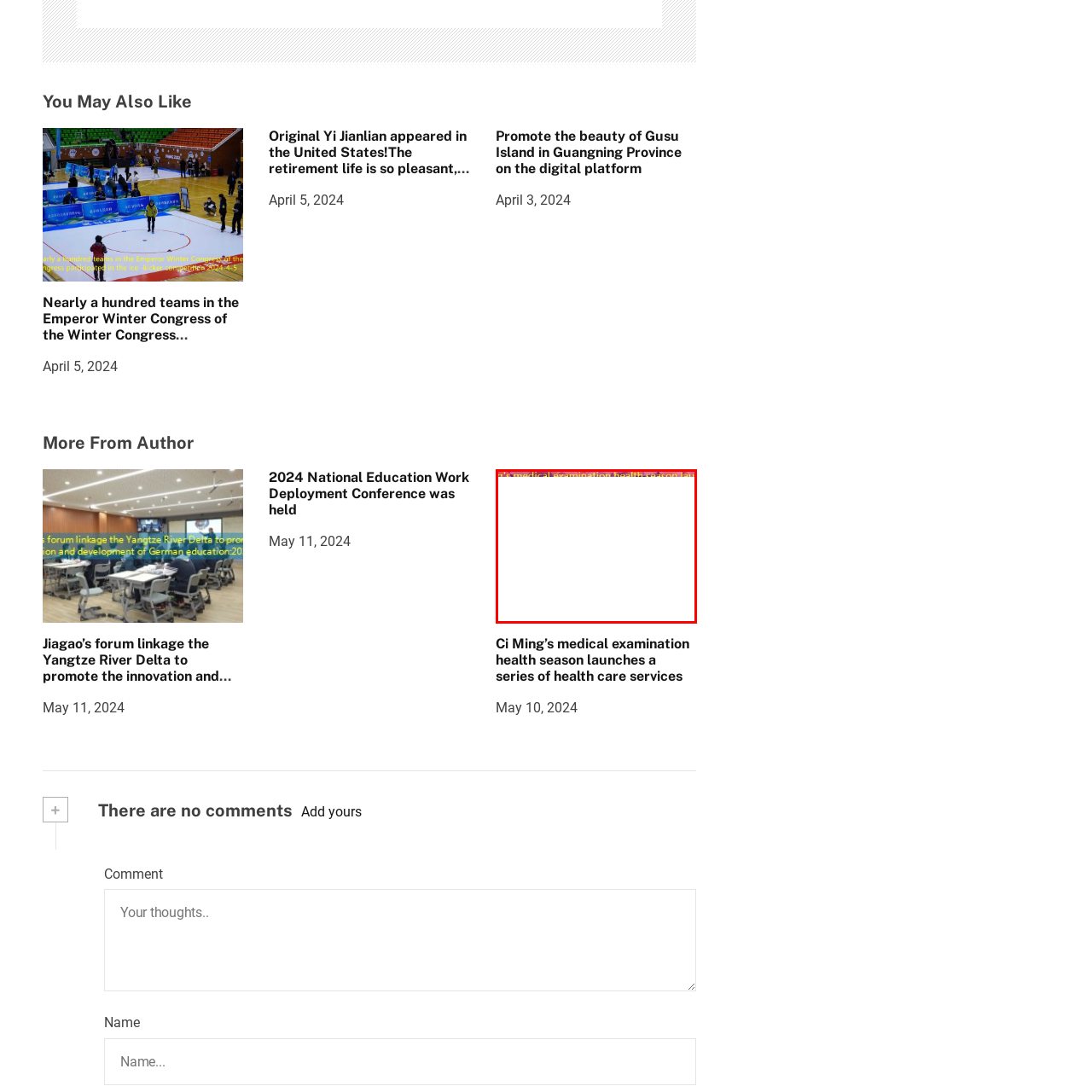Check the content in the red bounding box and reply to the question using a single word or phrase:
What is the tone of the initiative?

Positive and proactive